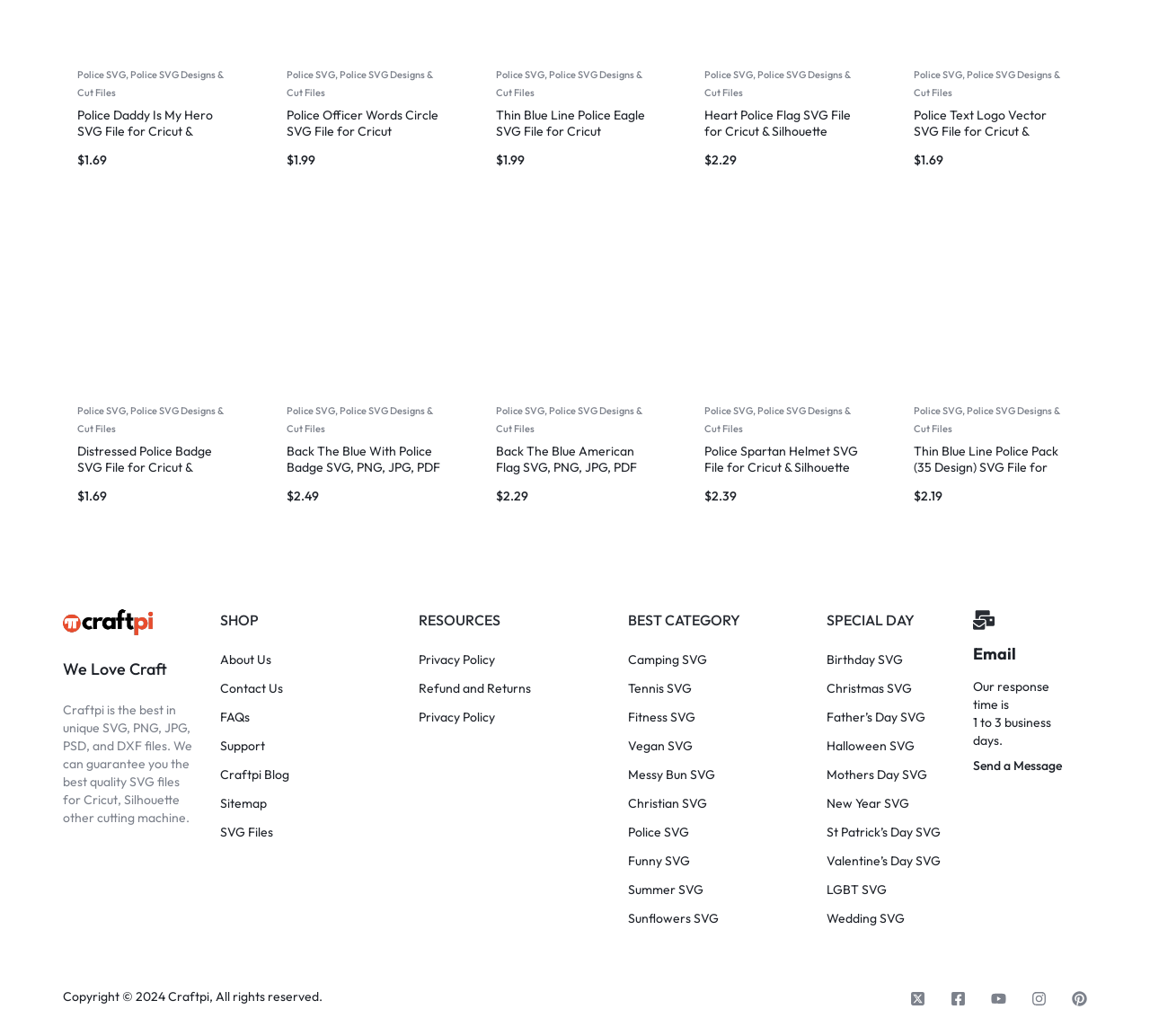Find the bounding box coordinates of the element I should click to carry out the following instruction: "Click on Police Daddy Is My Hero SVG File for Cricut & Silhouette".

[0.067, 0.103, 0.185, 0.15]